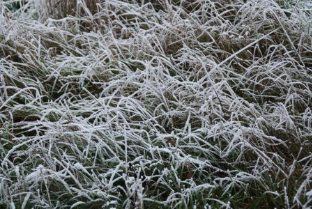Please provide a detailed answer to the question below by examining the image:
What is the dominant feeling evoked by the image?

The tranquil moment highlighted in the caption evokes feelings of calm and stillness, suitable for a peaceful winter morning.